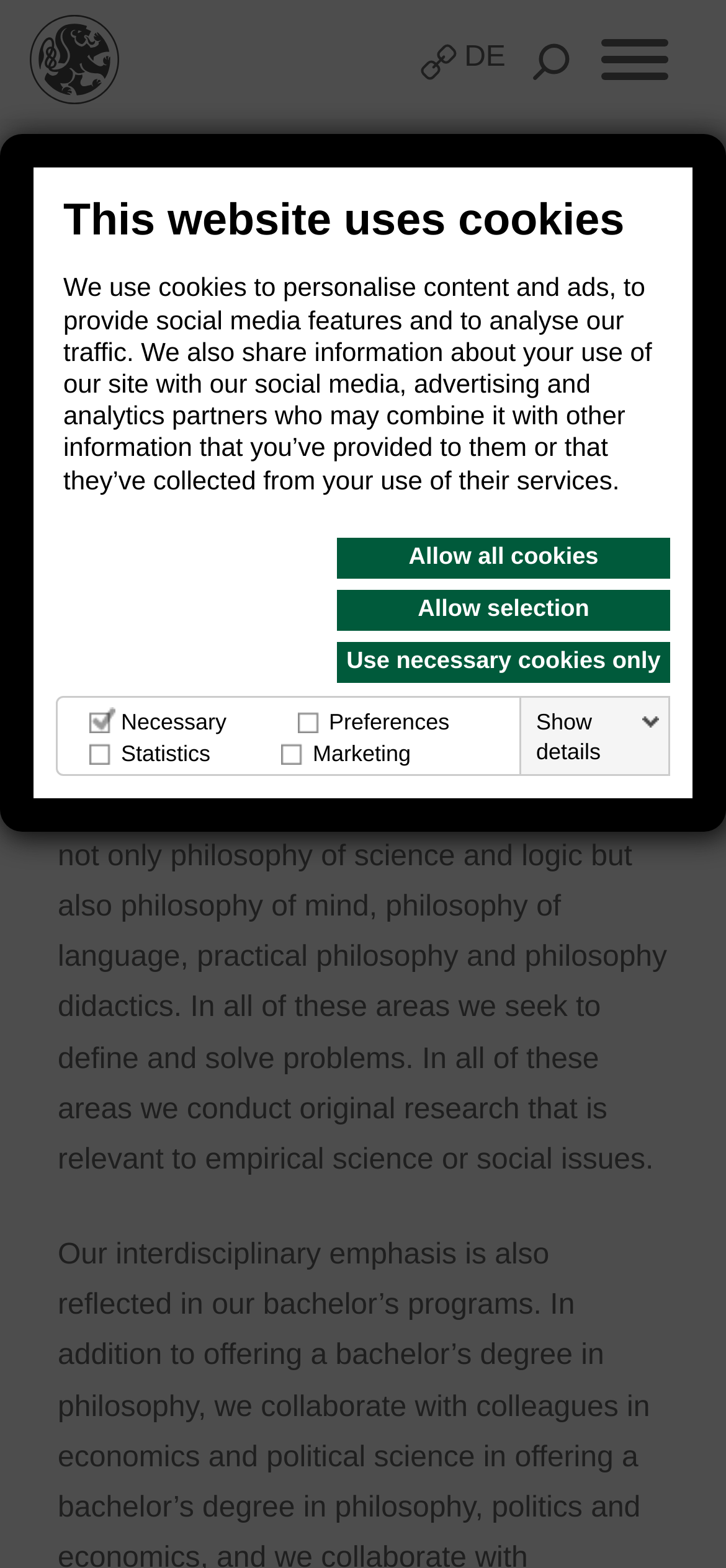How many types of cookies are mentioned?
Using the details from the image, give an elaborate explanation to answer the question.

I counted the types of cookies mentioned in the cookie policy section, which are Necessary, Preferences, Statistics, and Marketing.